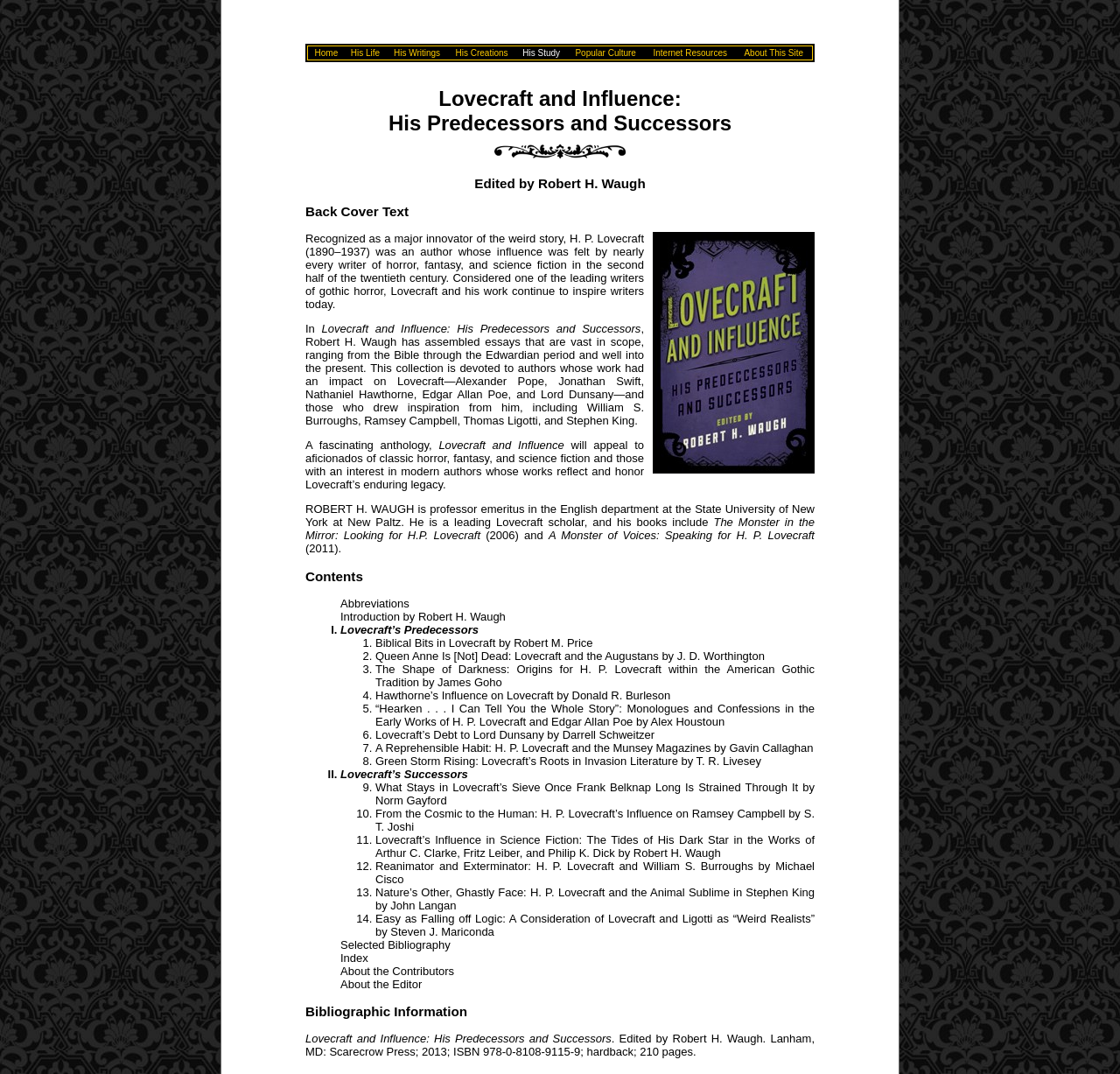Indicate the bounding box coordinates of the element that must be clicked to execute the instruction: "Click on About This Site". The coordinates should be given as four float numbers between 0 and 1, i.e., [left, top, right, bottom].

[0.664, 0.041, 0.717, 0.055]